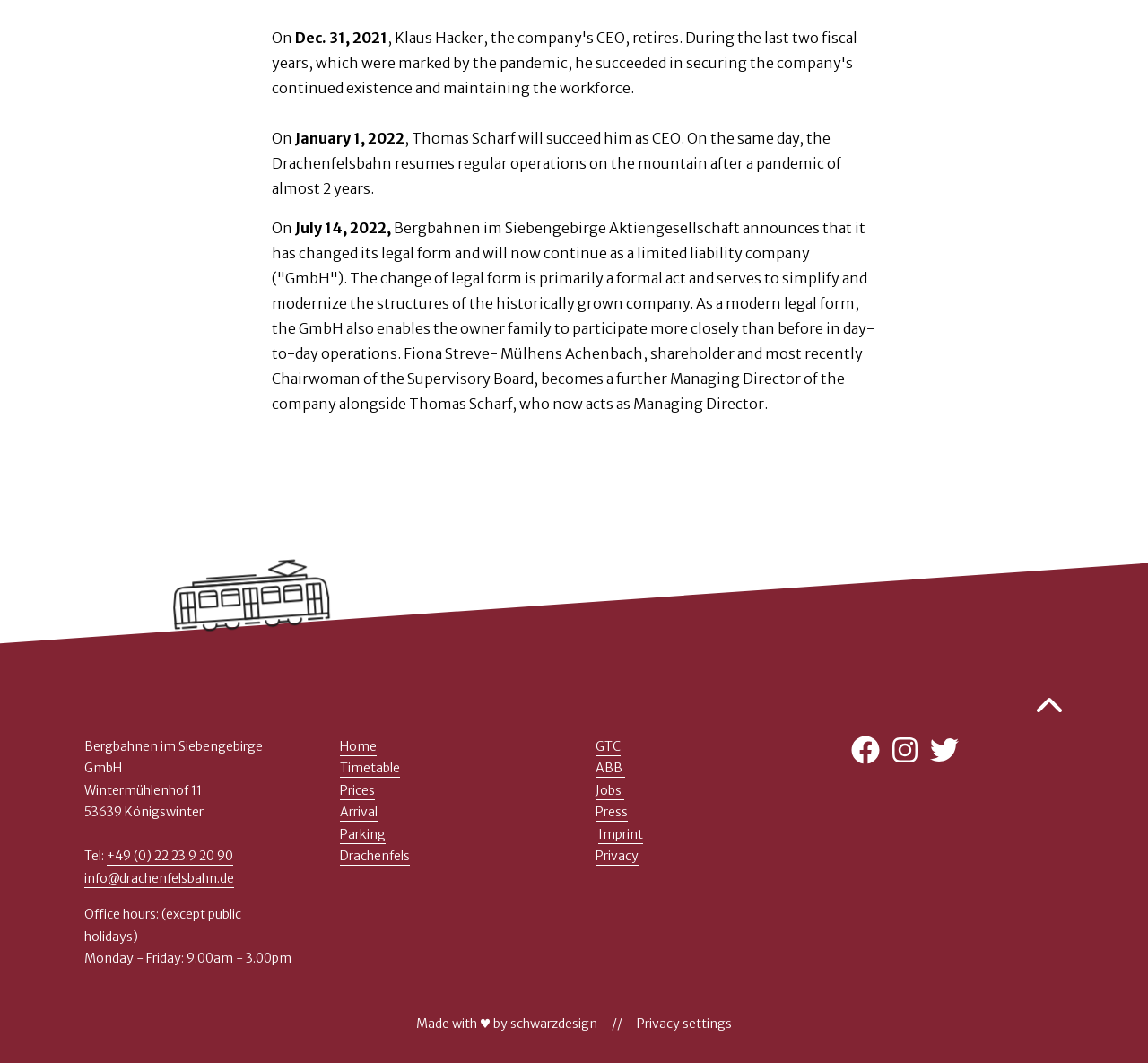Please give a succinct answer using a single word or phrase:
What is the address of Bergbahnen im Siebengebirge GmbH?

Wintermühlenhof 11, 53639 Königswinter